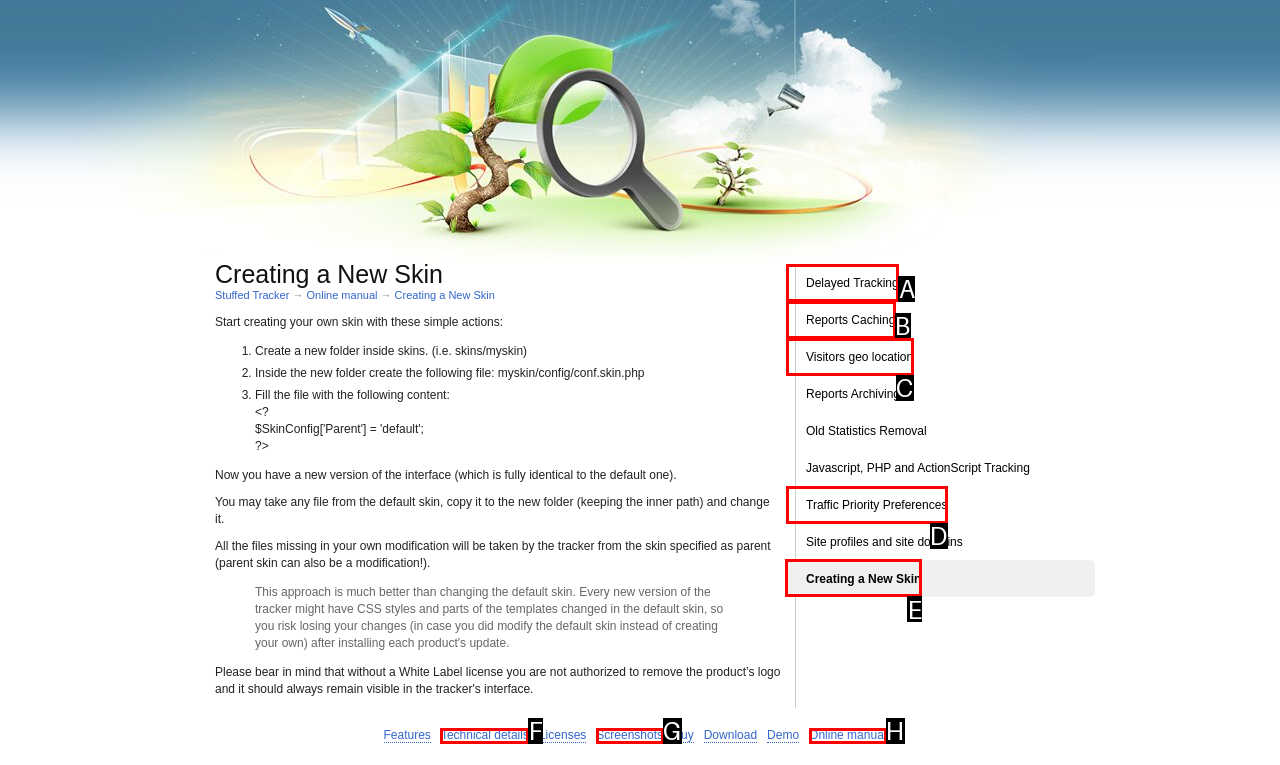Choose the HTML element that should be clicked to achieve this task: Share via Facebook
Respond with the letter of the correct choice.

None